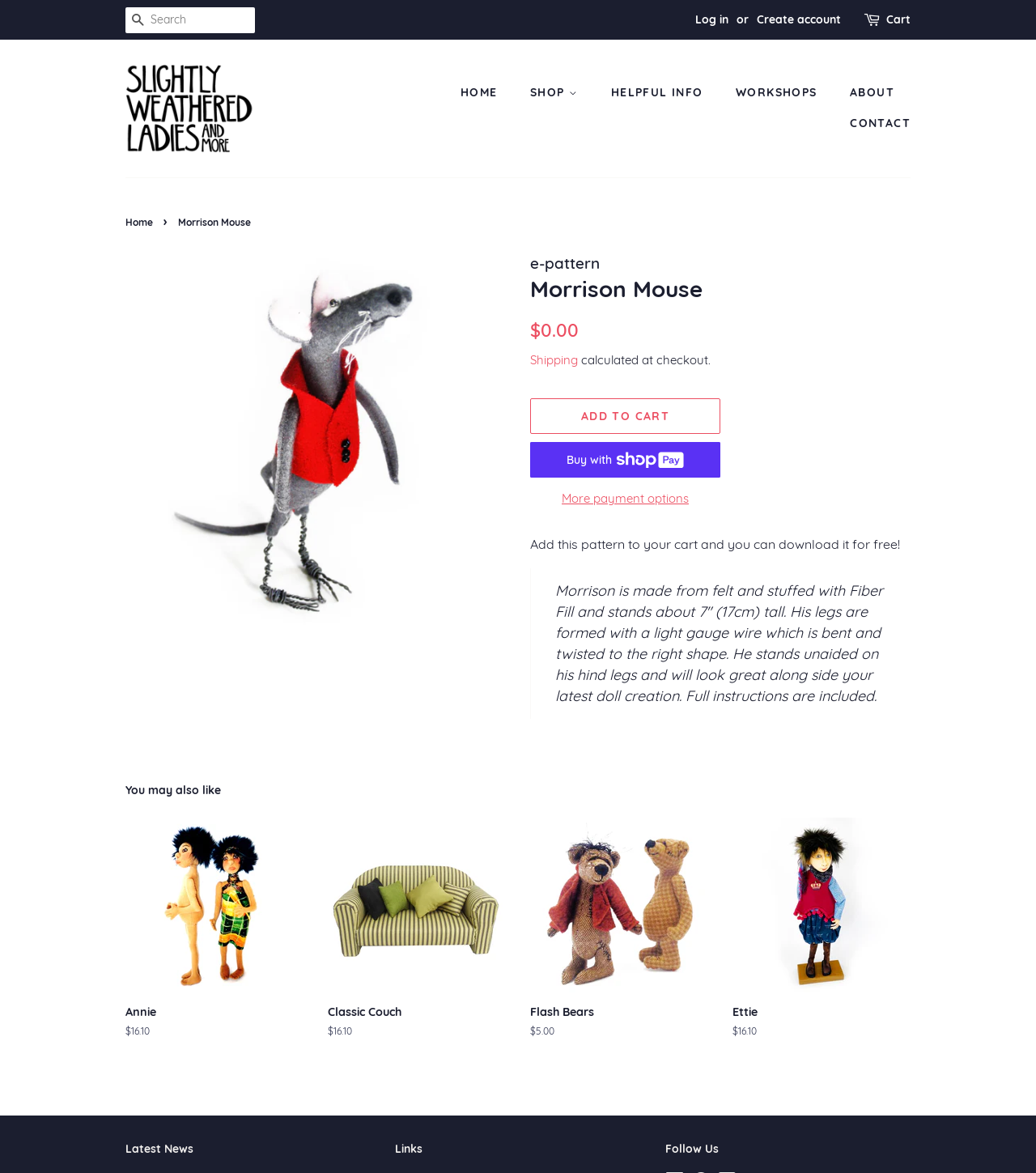Find the bounding box coordinates of the area that needs to be clicked in order to achieve the following instruction: "Search for something". The coordinates should be specified as four float numbers between 0 and 1, i.e., [left, top, right, bottom].

[0.121, 0.006, 0.146, 0.029]